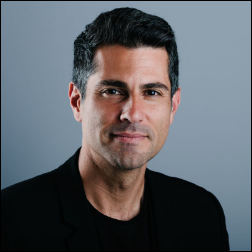Provide a one-word or short-phrase answer to the question:
What is the man wearing?

Black blazer and shirt